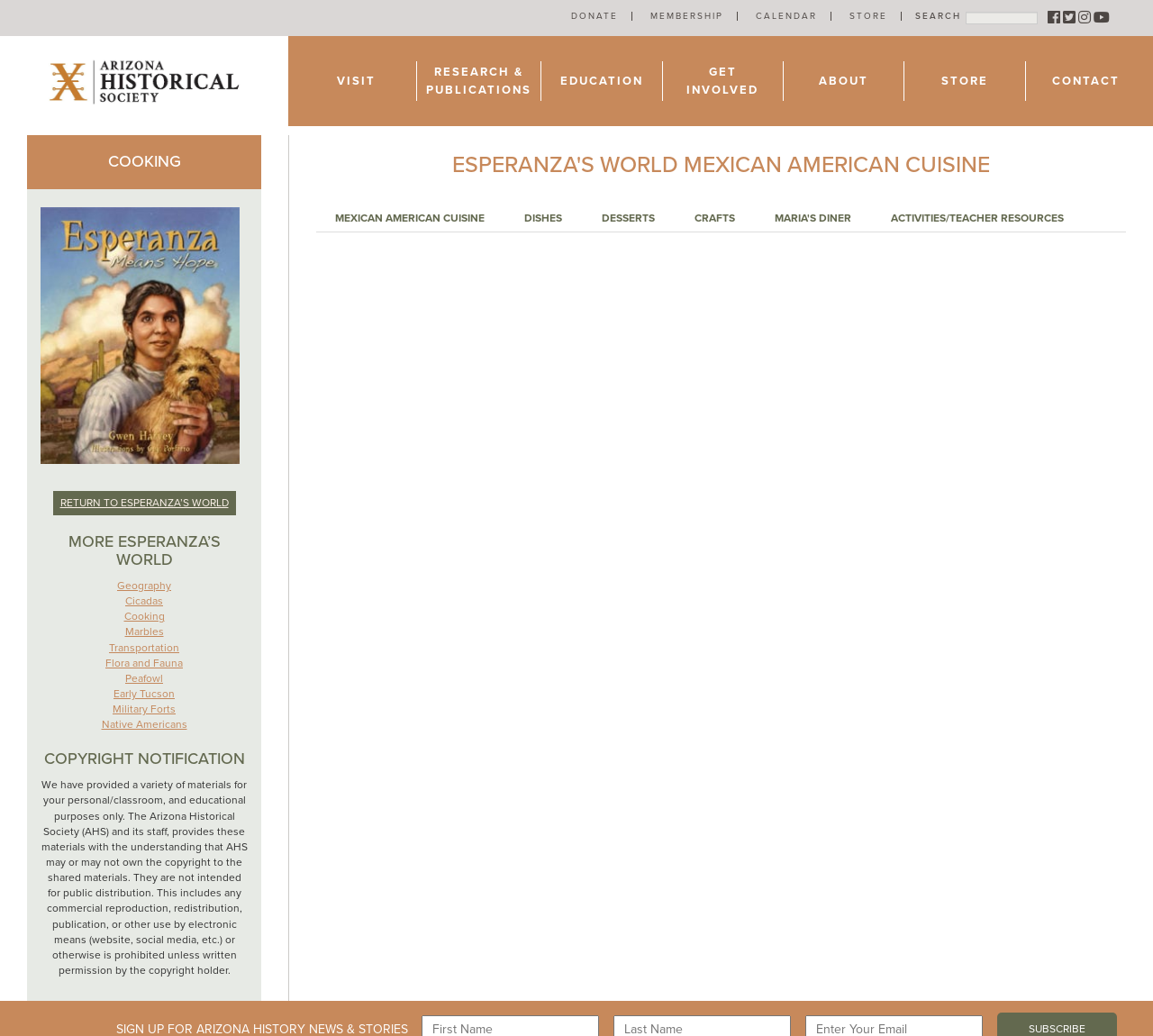What social media platforms are linked on the webpage?
Refer to the image and offer an in-depth and detailed answer to the question.

The social media links can be found near the top of the webpage, and they are represented by their respective icons. The links are labeled as 'Facebook', 'Twitter', 'Instagram', and 'YouTube', which suggests that the webpage is connected to these social media platforms.